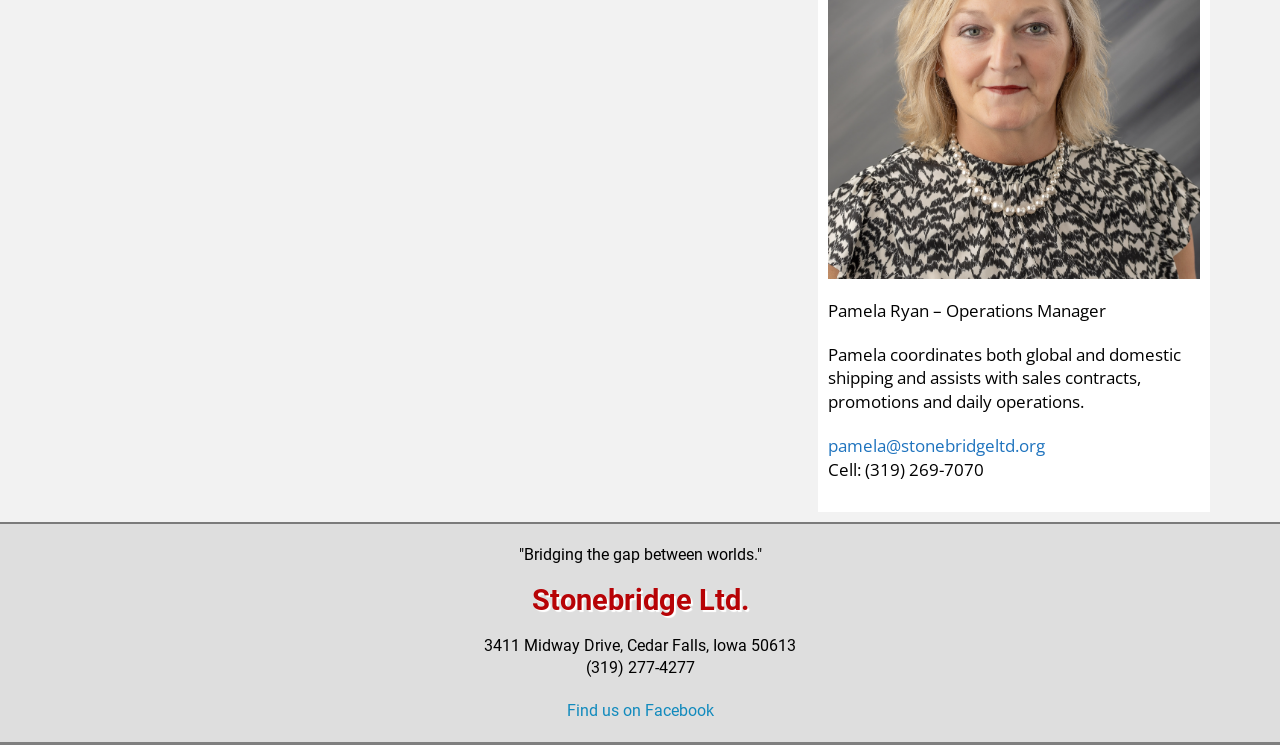Determine the bounding box coordinates for the HTML element mentioned in the following description: "Find us on Facebook". The coordinates should be a list of four floats ranging from 0 to 1, represented as [left, top, right, bottom].

[0.443, 0.941, 0.557, 0.966]